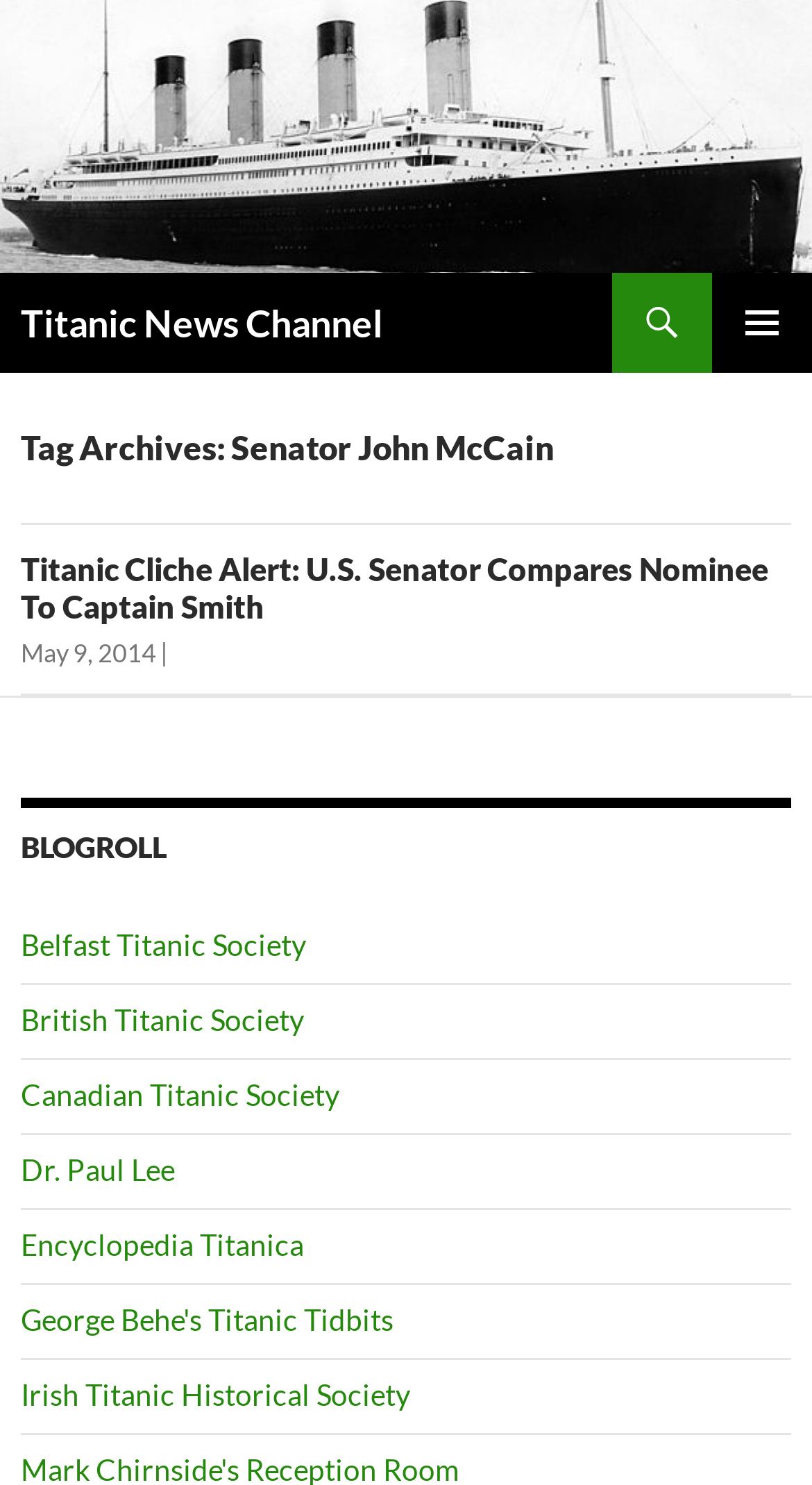Answer the question in one word or a short phrase:
What is the name of the society listed first in the blogroll?

Belfast Titanic Society